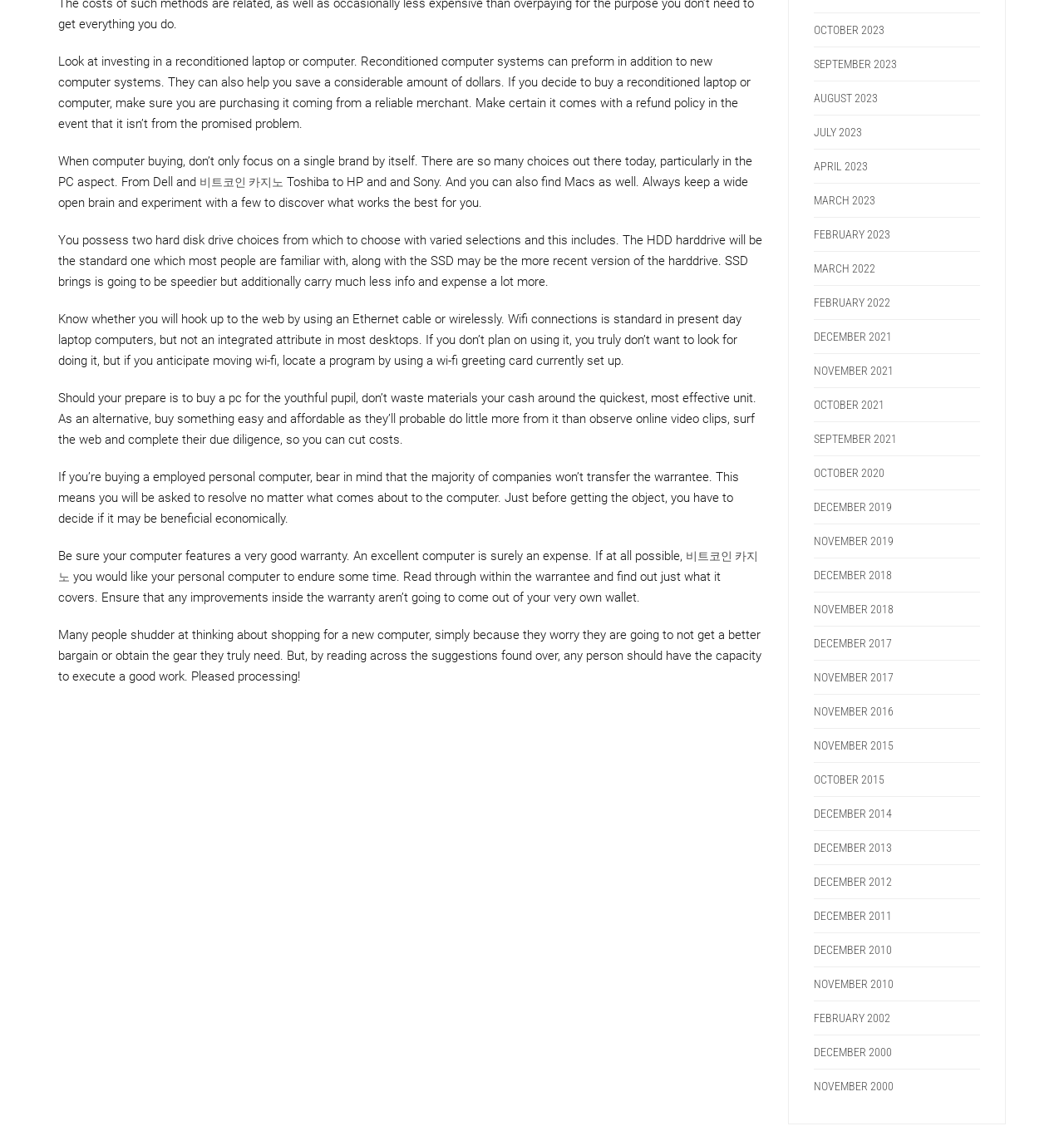Please identify the bounding box coordinates of the element's region that should be clicked to execute the following instruction: "Click on DECEMBER 2010". The bounding box coordinates must be four float numbers between 0 and 1, i.e., [left, top, right, bottom].

[0.764, 0.834, 0.838, 0.846]